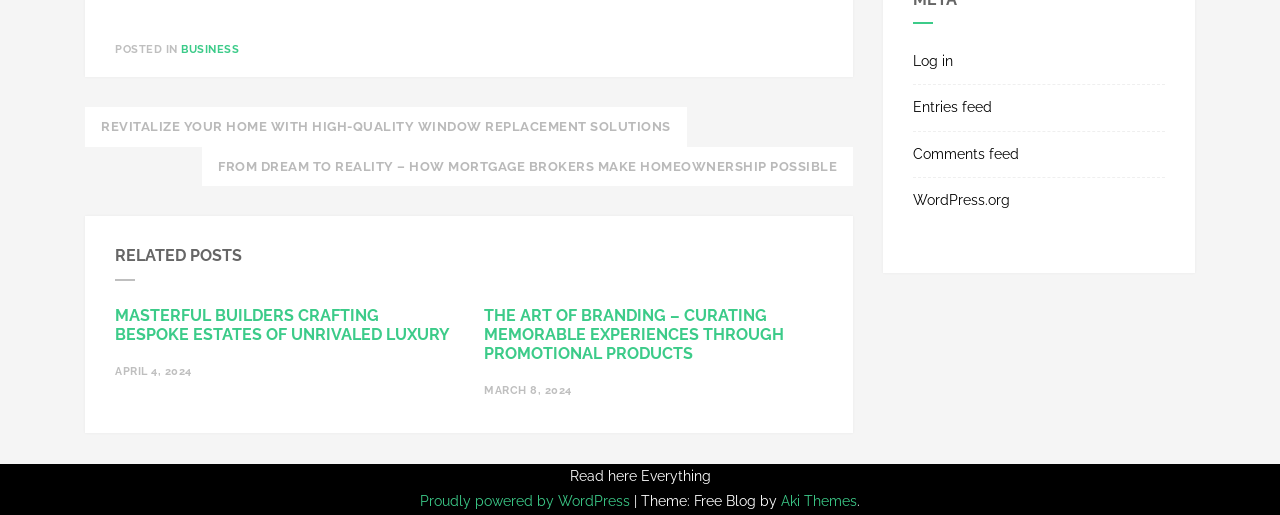How many related posts are listed on the webpage?
Respond to the question with a single word or phrase according to the image.

4